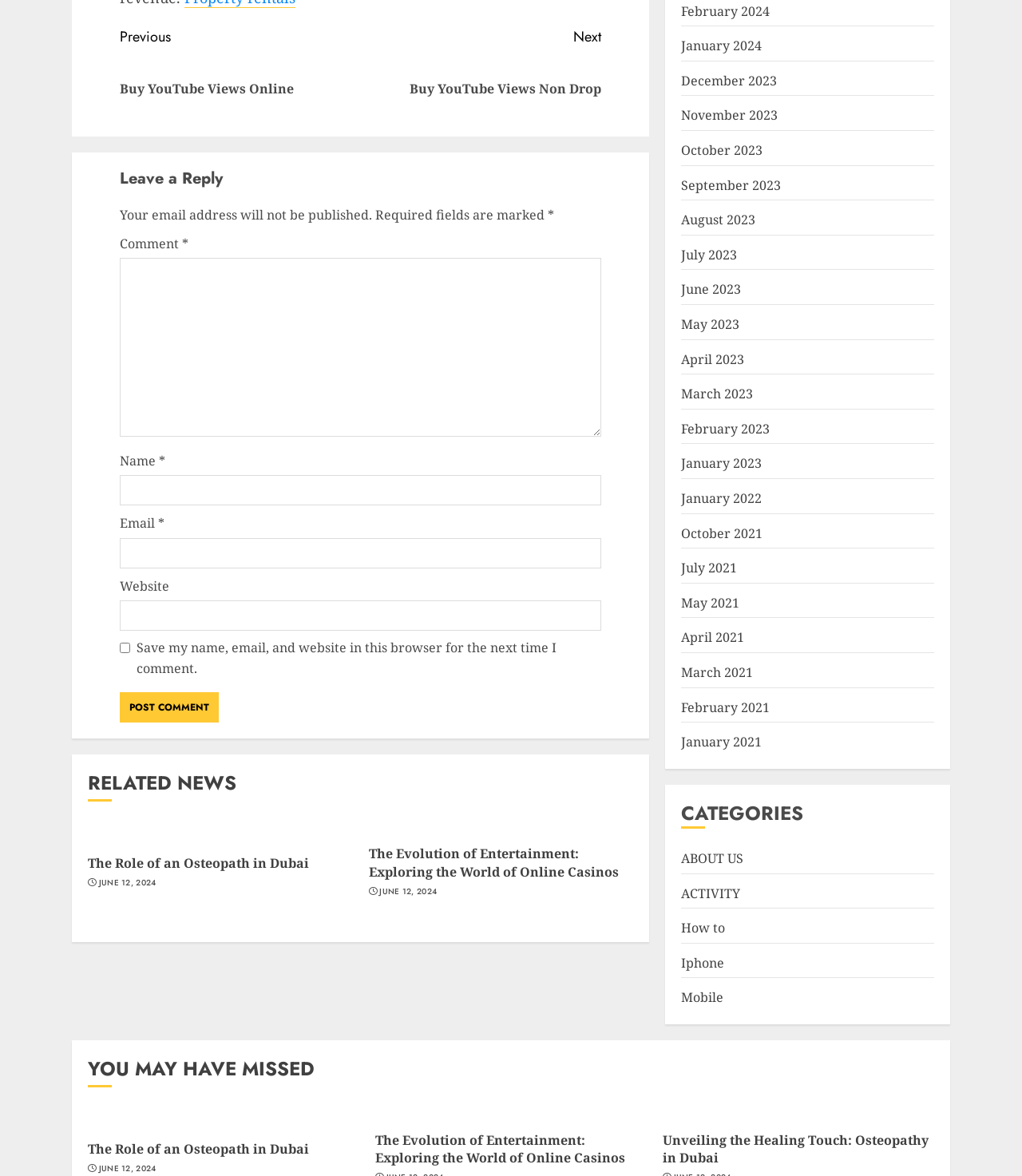Using the information from the screenshot, answer the following question thoroughly:
What is the topic of the related news section?

The related news section contains headings and links to articles with titles such as 'The Role of an Osteopath in Dubai' and 'The Evolution of Entertainment: Exploring the World of Online Casinos', indicating that the topic of this section is related to osteopathy and online casinos.